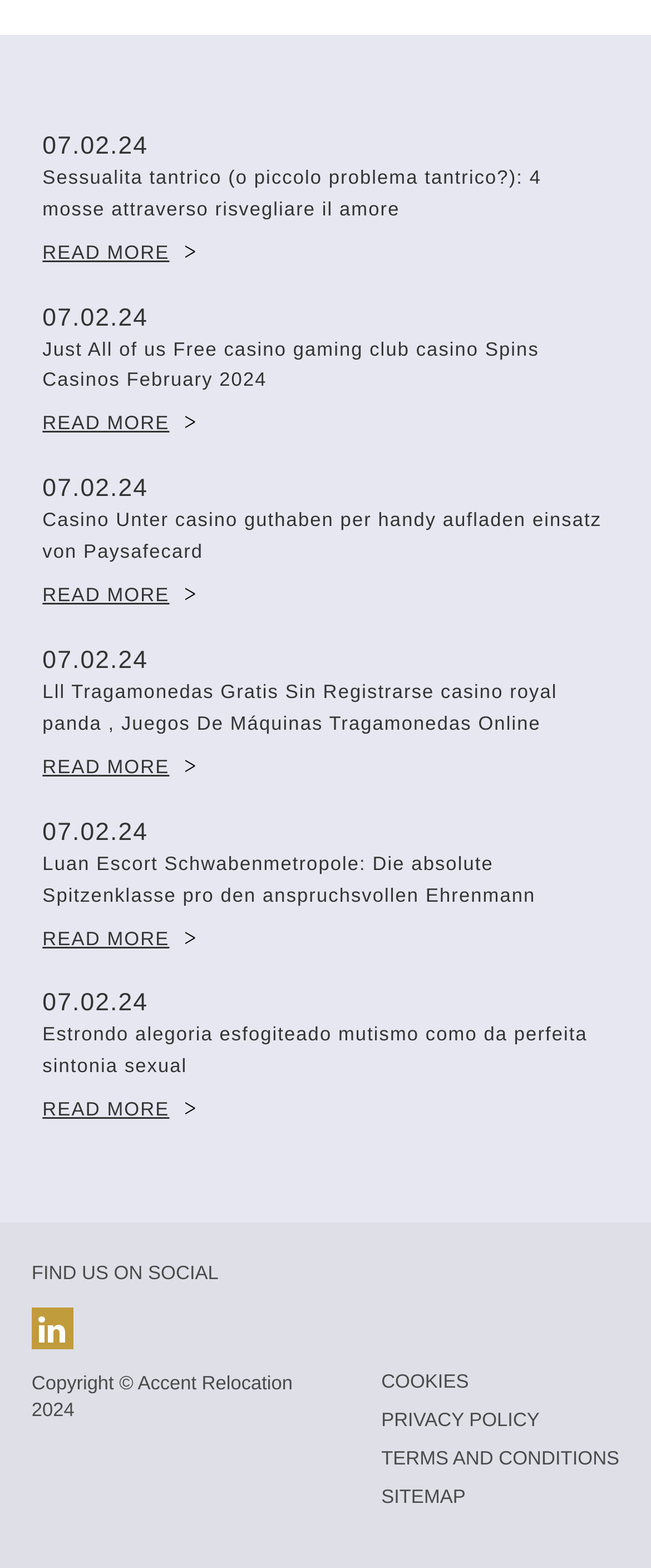Please give a succinct answer to the question in one word or phrase:
What is the title of the first article?

Sessualita tantrico (o piccolo problema tantrico?): 4 mosse attraverso risvegliare il amore